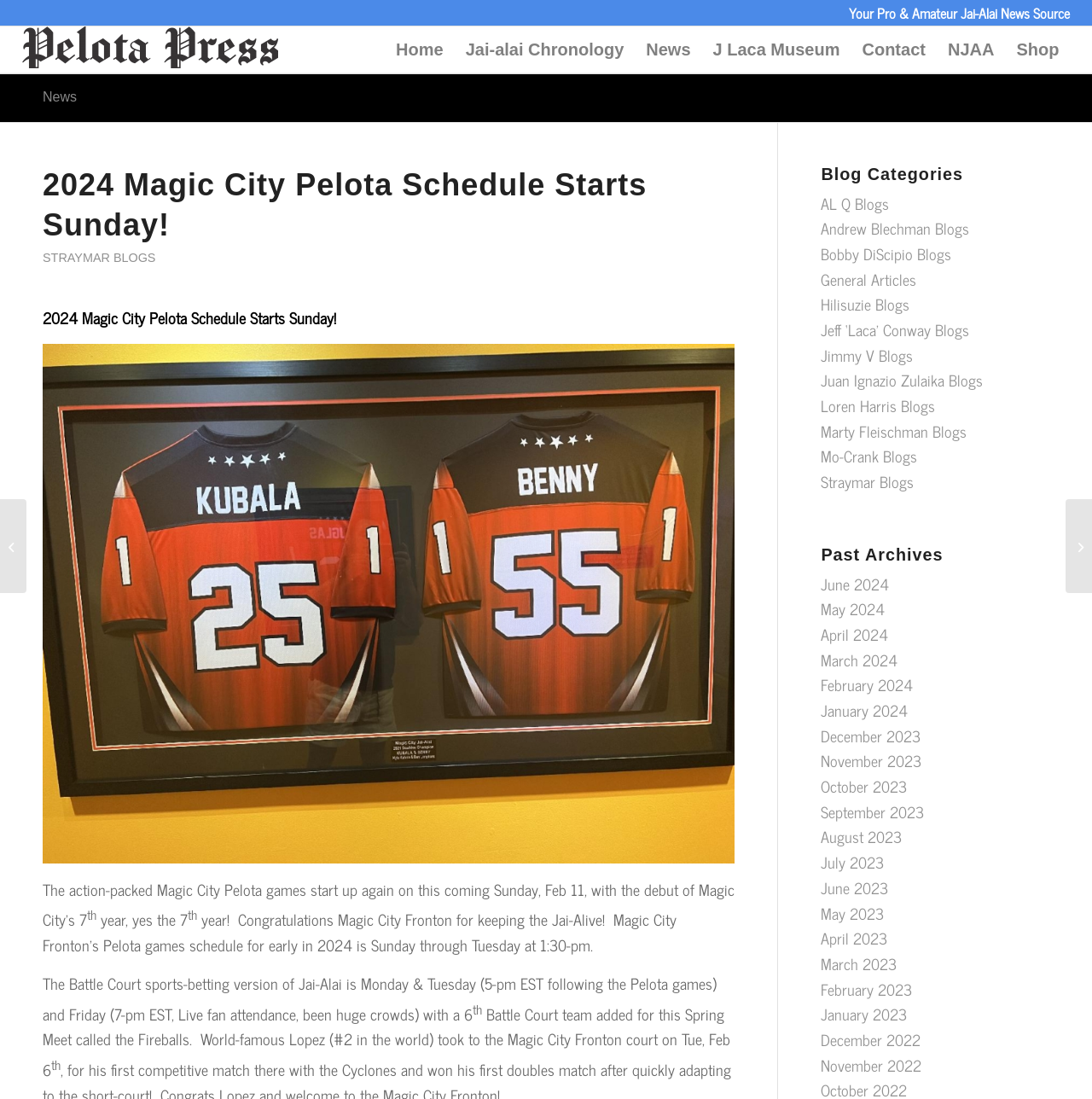Use a single word or phrase to answer the following:
What is the date of the Magic City Pelota games schedule?

Sunday, Feb 11